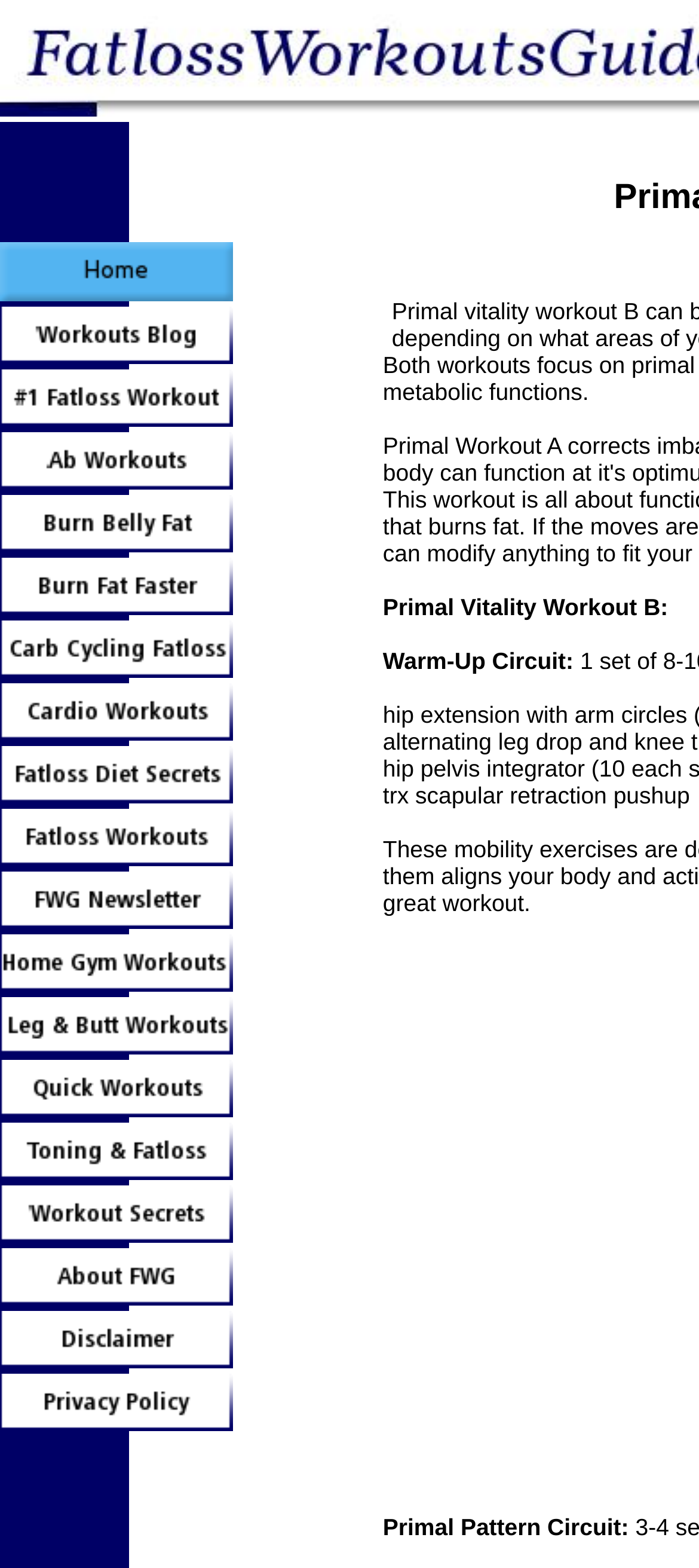Locate the bounding box coordinates of the element you need to click to accomplish the task described by this instruction: "Click Home".

[0.0, 0.178, 0.333, 0.196]